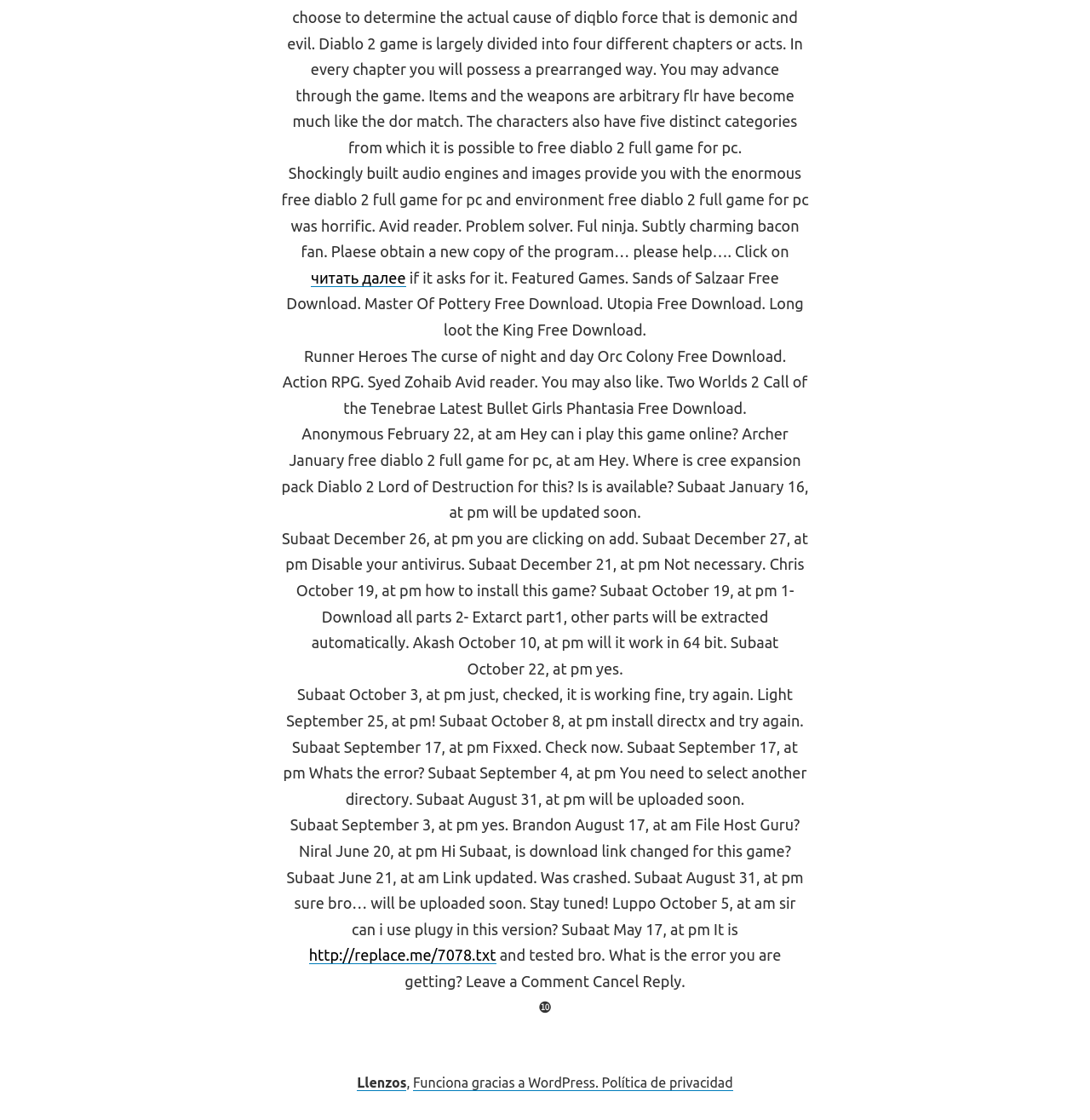What is the purpose of the website?
Using the image, answer in one word or phrase.

Game downloads